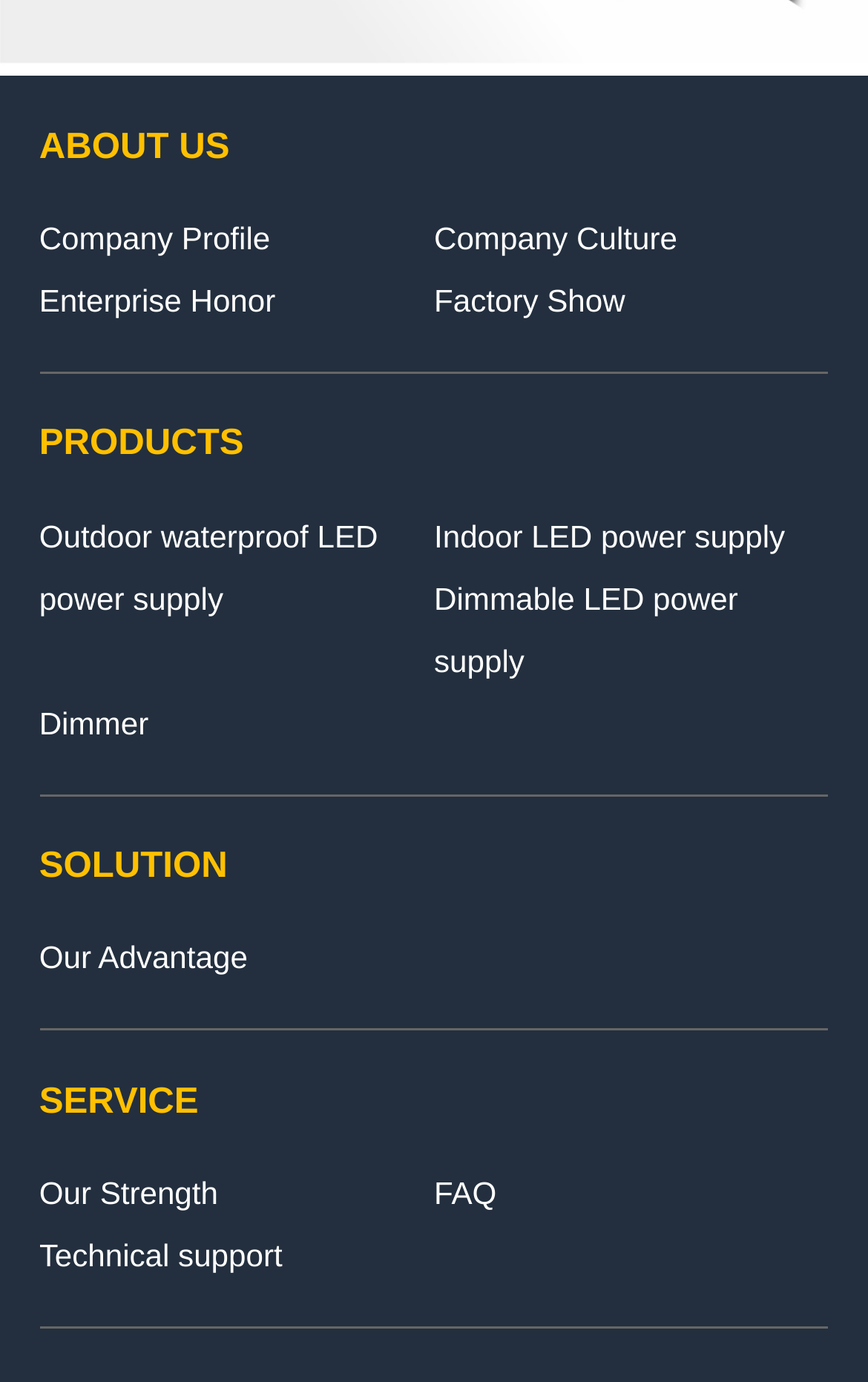What is the second subcategory under About Us?
By examining the image, provide a one-word or phrase answer.

Company Culture